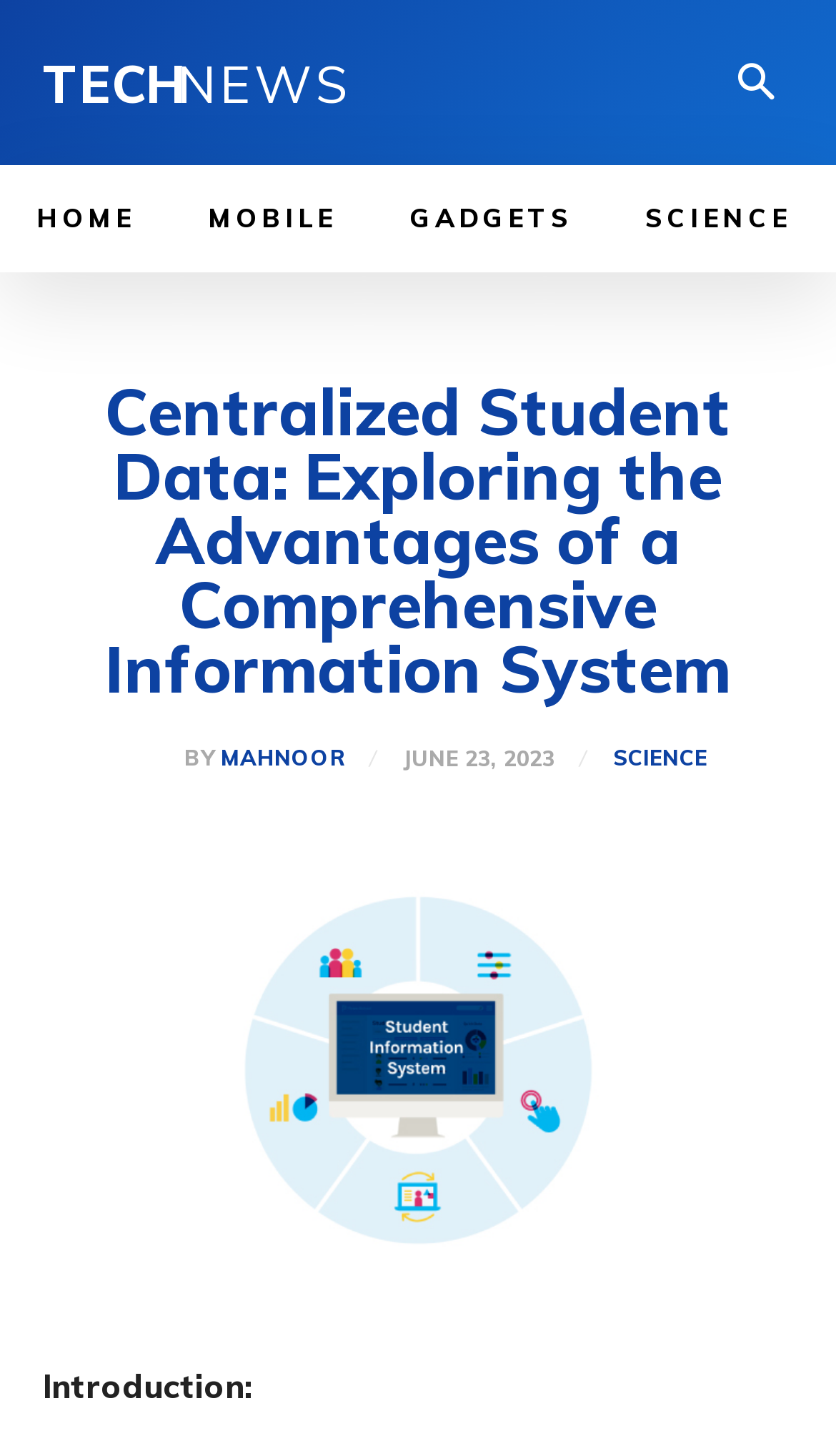What is the purpose of the button?
Refer to the image and give a detailed response to the question.

I determined the purpose of the button by looking at the button element located at [0.861, 0.034, 0.949, 0.084] which is labeled as 'Search'.